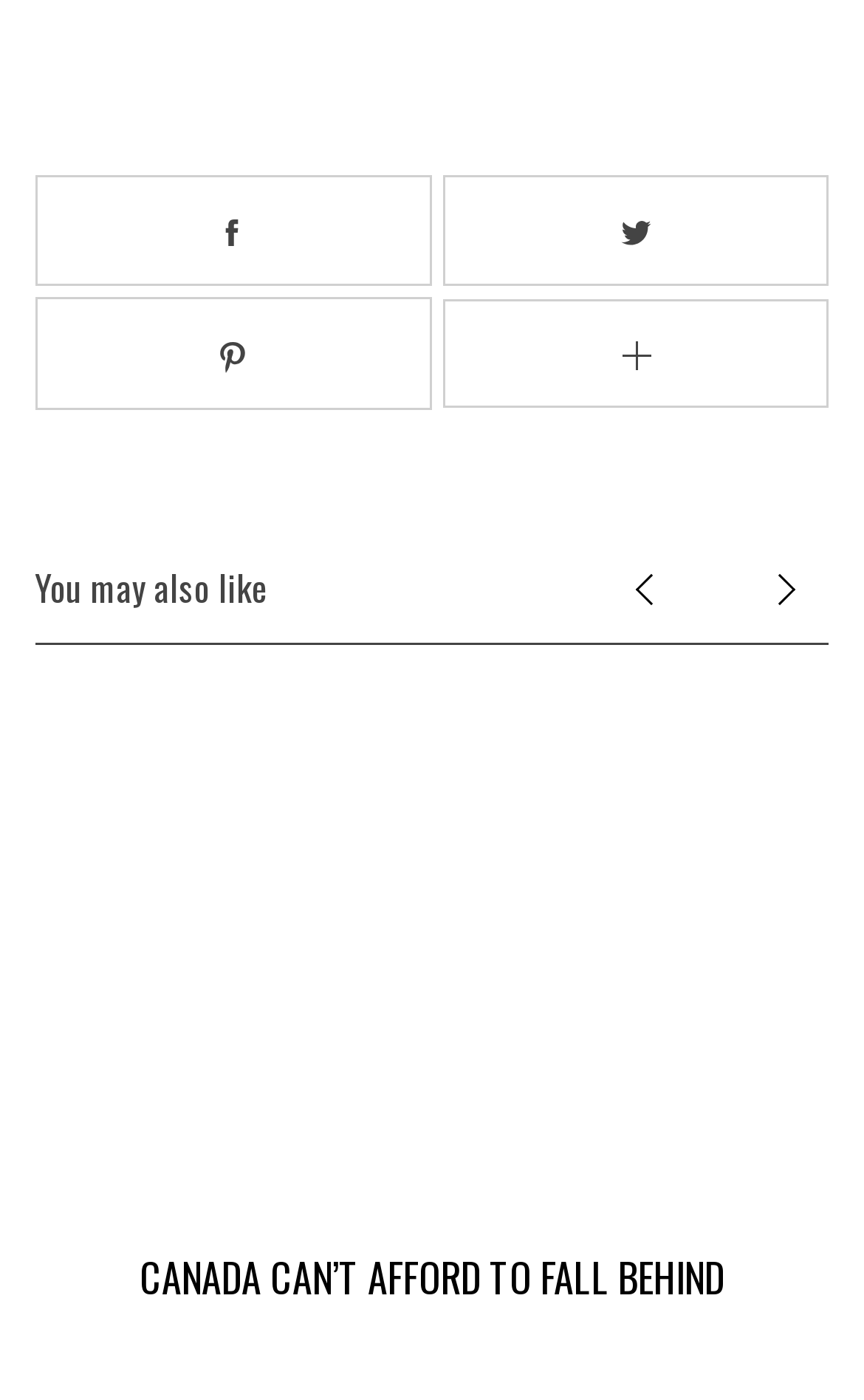From the webpage screenshot, predict the bounding box of the UI element that matches this description: "parent_node: TEAM CANADA’S SOCIAL SUCCESS".

[0.857, 0.389, 0.96, 0.452]